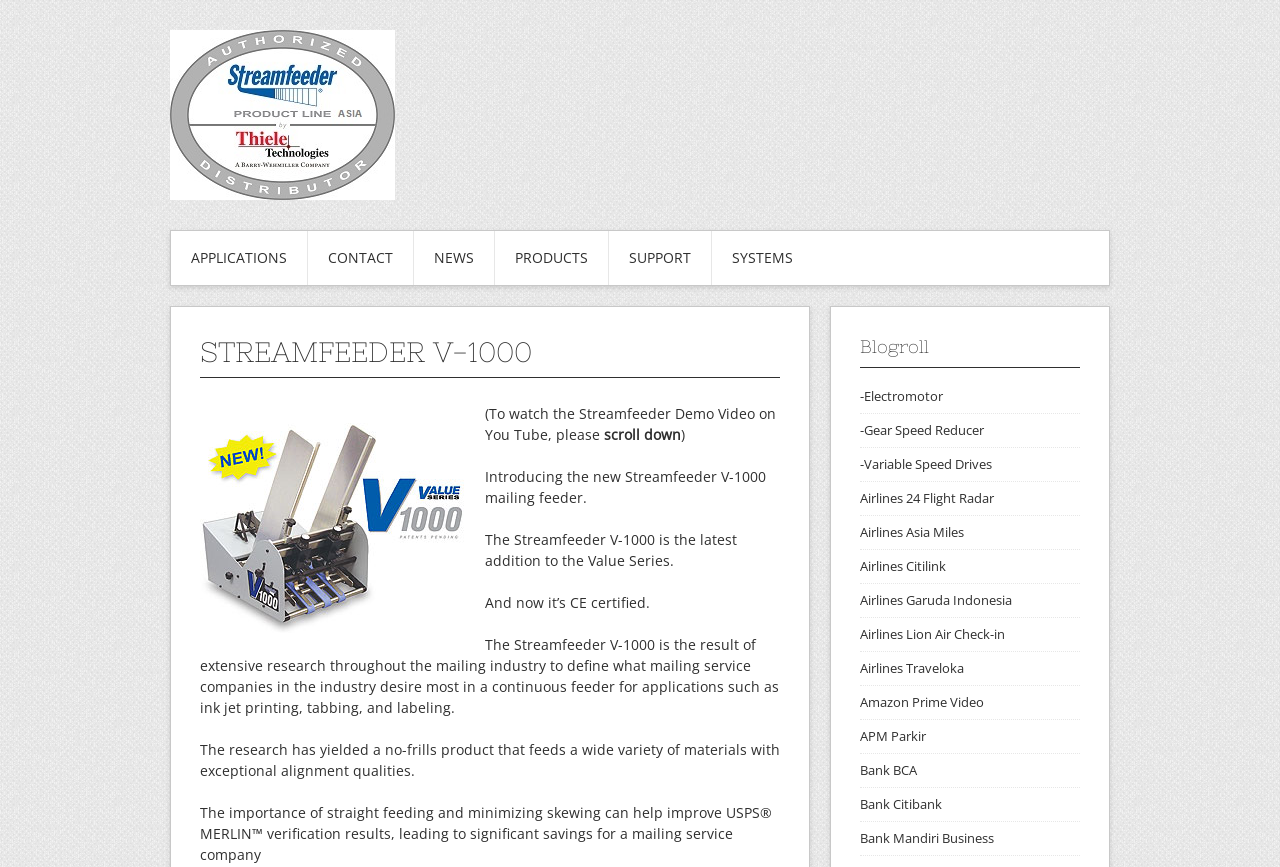What is the purpose of the Streamfeeder V-1000?
Please provide a comprehensive answer based on the details in the screenshot.

The webpage states that the Streamfeeder V-1000 is designed for applications such as ink jet printing, tabbing, and labeling, suggesting that its purpose is to feed materials for these applications.